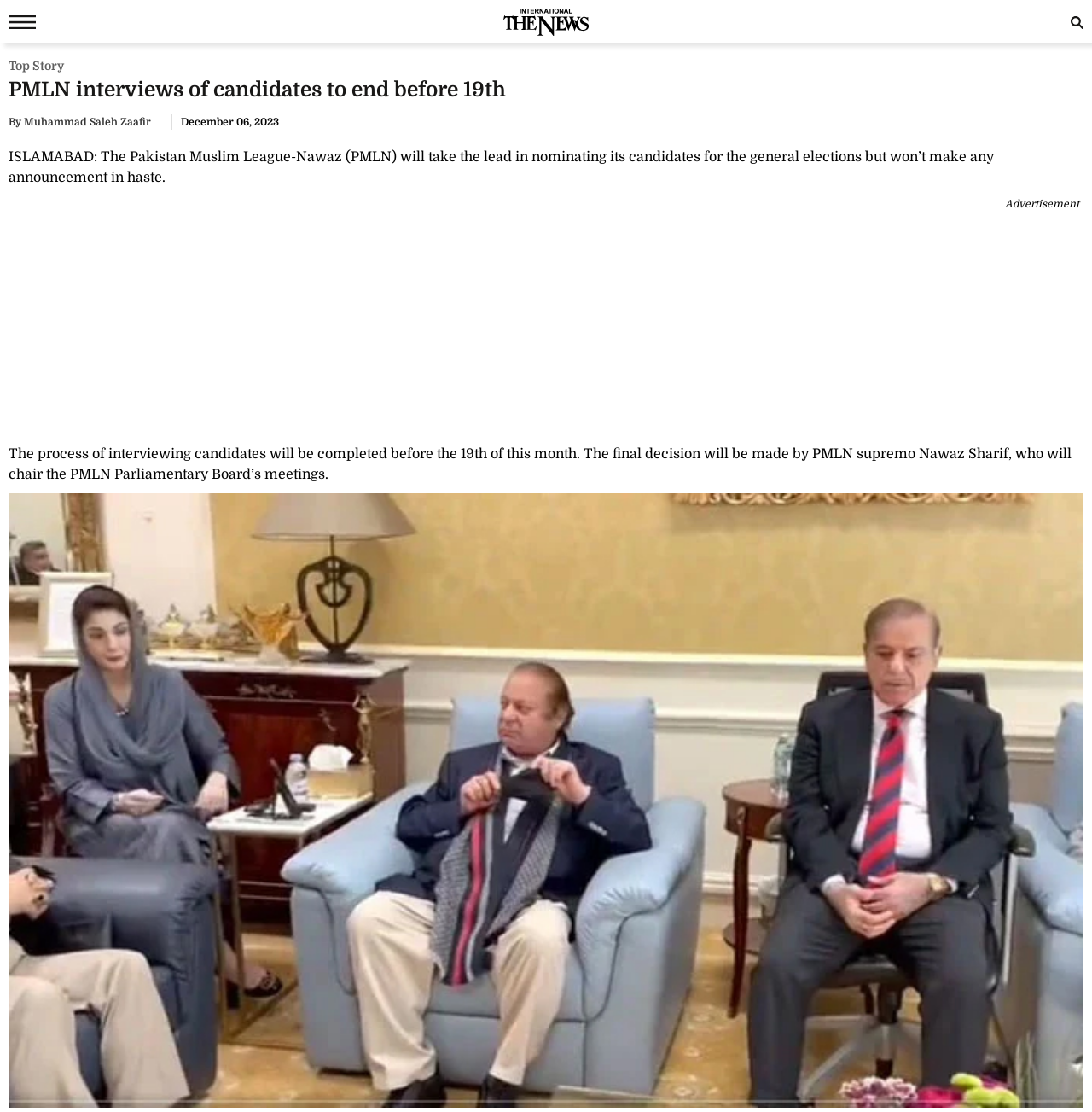Use a single word or phrase to answer the question:
Who is the author of the article?

Muhammad Saleh Zaafir